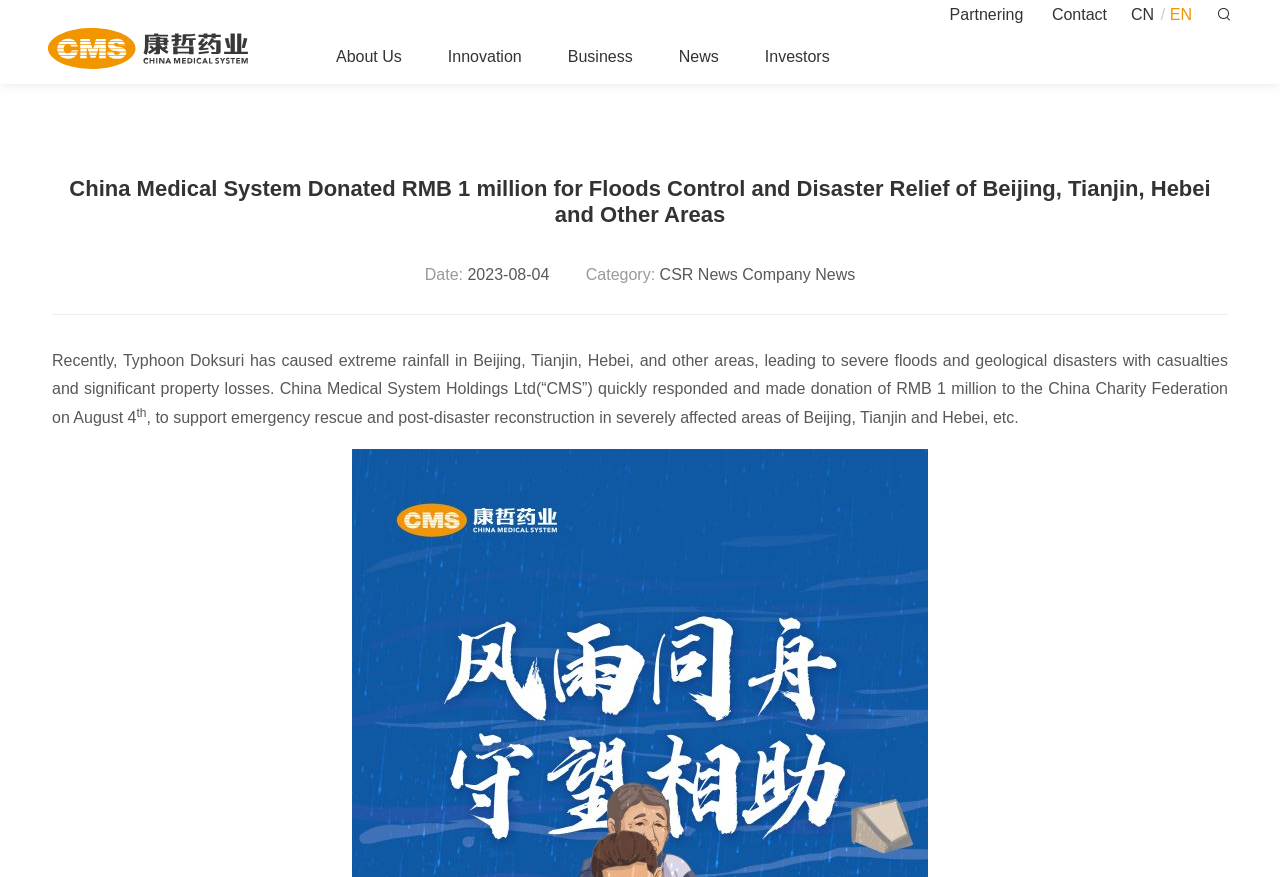Describe the webpage meticulously, covering all significant aspects.

The webpage is about China Medical System's donation for flood control and disaster relief in Beijing, Tianjin, Hebei, and other areas. At the top left, there is a logo of CMS, which is an image with a link to the CMS website. 

On the top right, there are several links, including "Partnering", "Contact", language options "CN" and "EN", and a search icon. Below the logo, there are six main navigation links: "About Us", "Innovation", "Business", "News", "Investors", and others.

The main content of the webpage is an article with a heading that matches the meta description. Below the heading, there is a description list with two sections. The first section shows the date of the article, which is August 4, 2023. The second section shows the categories of the article, which are "CSR News" and "Company News".

The article itself is a paragraph of text that describes China Medical System's donation of RMB 1 million to support emergency rescue and post-disaster reconstruction in severely affected areas.